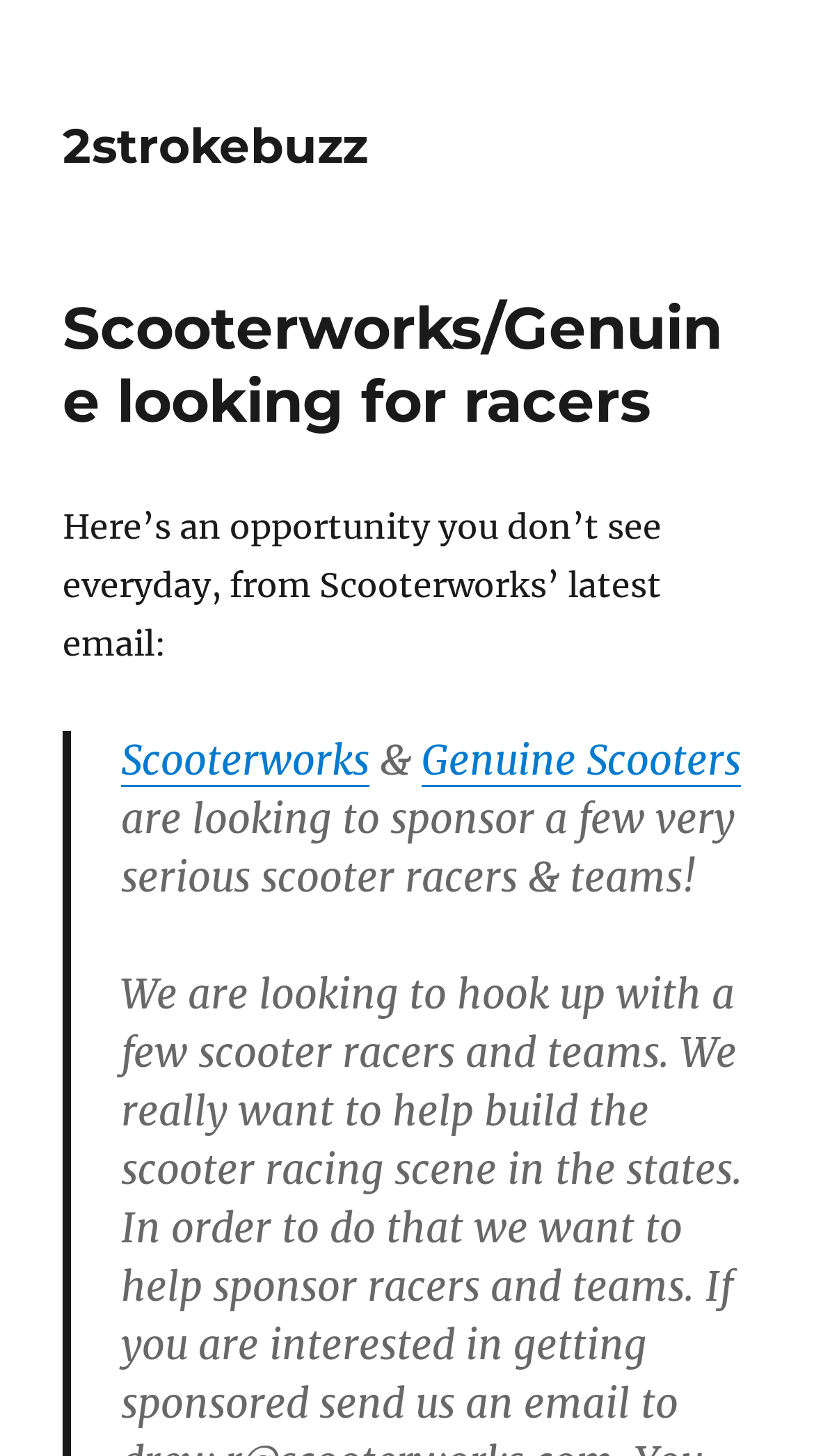What is Scooterworks looking for?
Please answer the question with a detailed response using the information from the screenshot.

According to the webpage, Scooterworks is looking for racers, as stated in the sentence 'Here’s an opportunity you don’t see everyday, from Scooterworks’ latest email: ... are looking to sponsor a few very serious scooter racers & teams!'